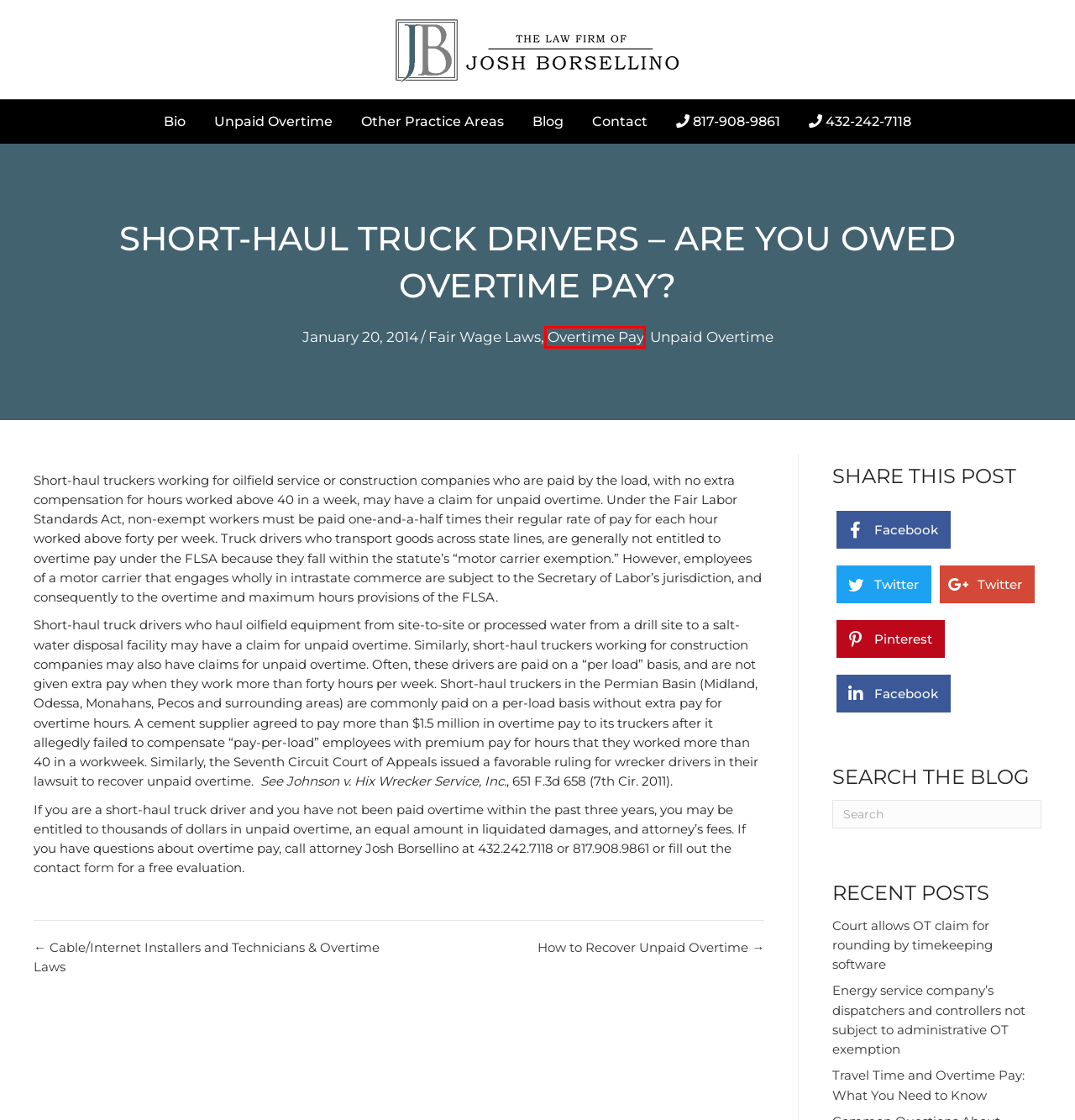Consider the screenshot of a webpage with a red bounding box and select the webpage description that best describes the new page that appears after clicking the element inside the red box. Here are the candidates:
A. Bio | Josh Borsellino | Texas Trial Lawyer
B. Overtime Pay | Josh Borsellino | Texas Trial Lawyer
C. Fair Wage Laws | Josh Borsellino | Texas Trial Lawyer
D. Unpaid Overtime - Josh Borsellino | Josh Borsellino | Texas Trial Lawyer
E. Josh Borsellino | Texas Trial Lawyer
F. Other Practice Areas | Josh Borsellino | Texas Trial Lawyer
G. Blog | Josh Borsellino | Texas Trial Lawyer
H. How to Recover Unpaid Overtime | Josh Borsellino | Texas Trial Lawyer

B